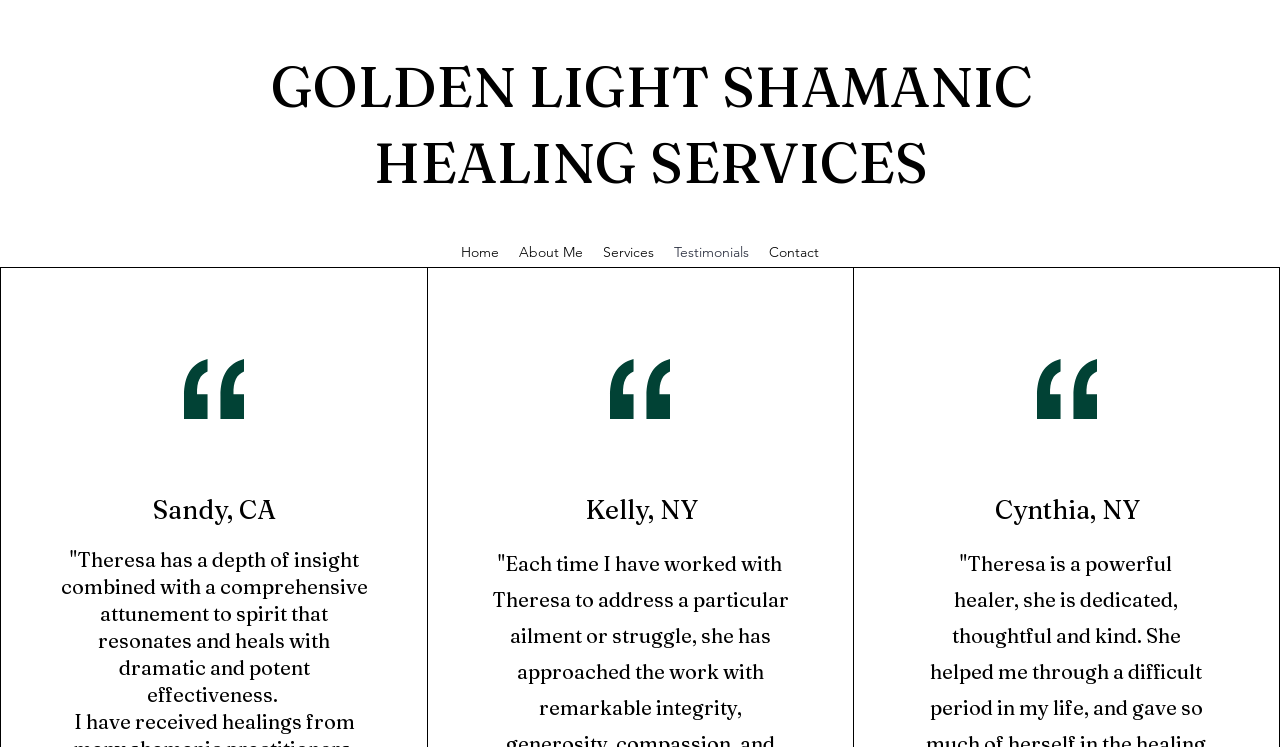Construct a comprehensive description capturing every detail on the webpage.

The webpage is about Golden Shamanic Healing Services, specifically showcasing testimonials from people who have experienced shamanic healings. At the top of the page, there is a prominent link to the website's title, "GOLDEN LIGHT SHAMANIC HEALING SERVICES", which takes up a significant portion of the top section. 

Below the title, there is a navigation menu labeled "Site" that contains five links: "Home", "About Me", "Services", "Testimonials", and "Contact". These links are aligned horizontally and take up a moderate amount of space.

The main content of the page is divided into three sections, each containing a testimonial from a different individual. The first testimonial is from Sandy, CA, located at the top-left section of the page. The second testimonial is from Kelly, NY, positioned in the middle-left section. The third testimonial is from Cynthia, NY, situated at the bottom-right section of the page.